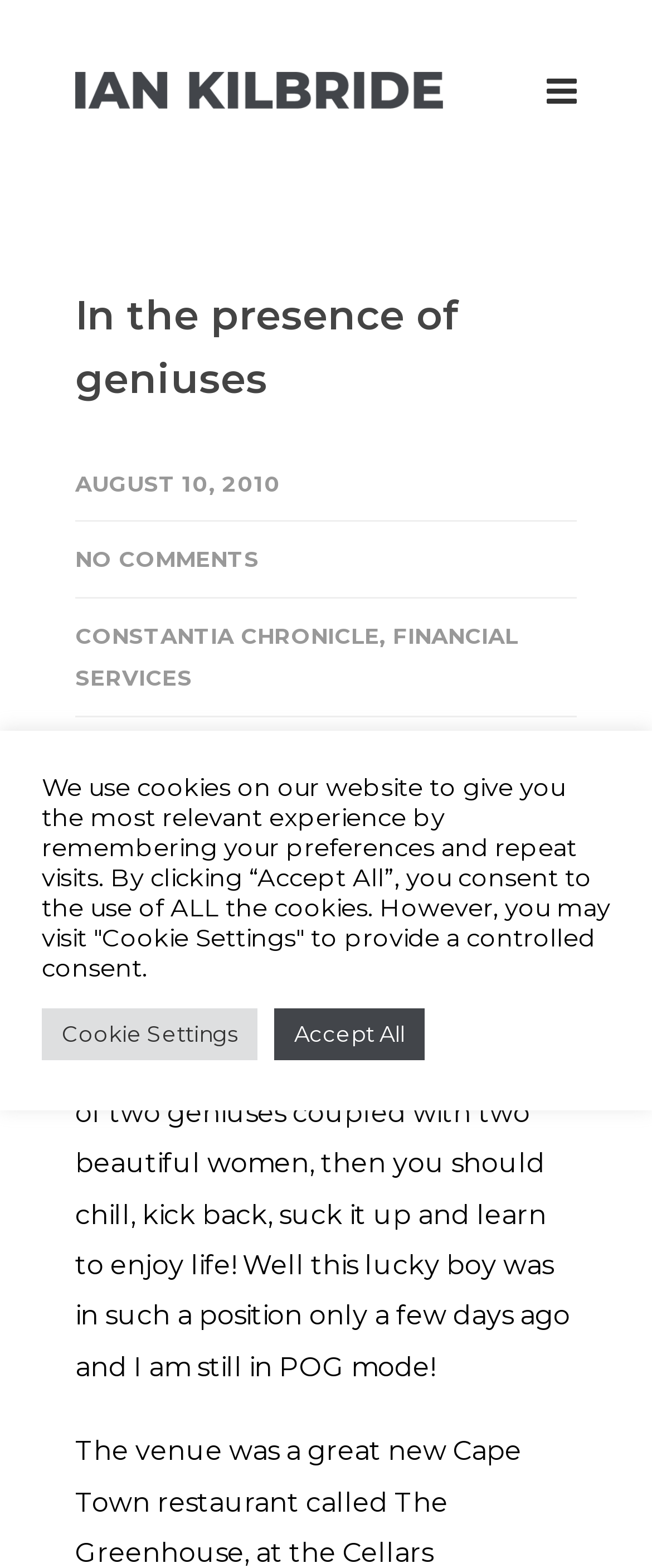Answer the question using only a single word or phrase: 
How many links are in the top section?

4